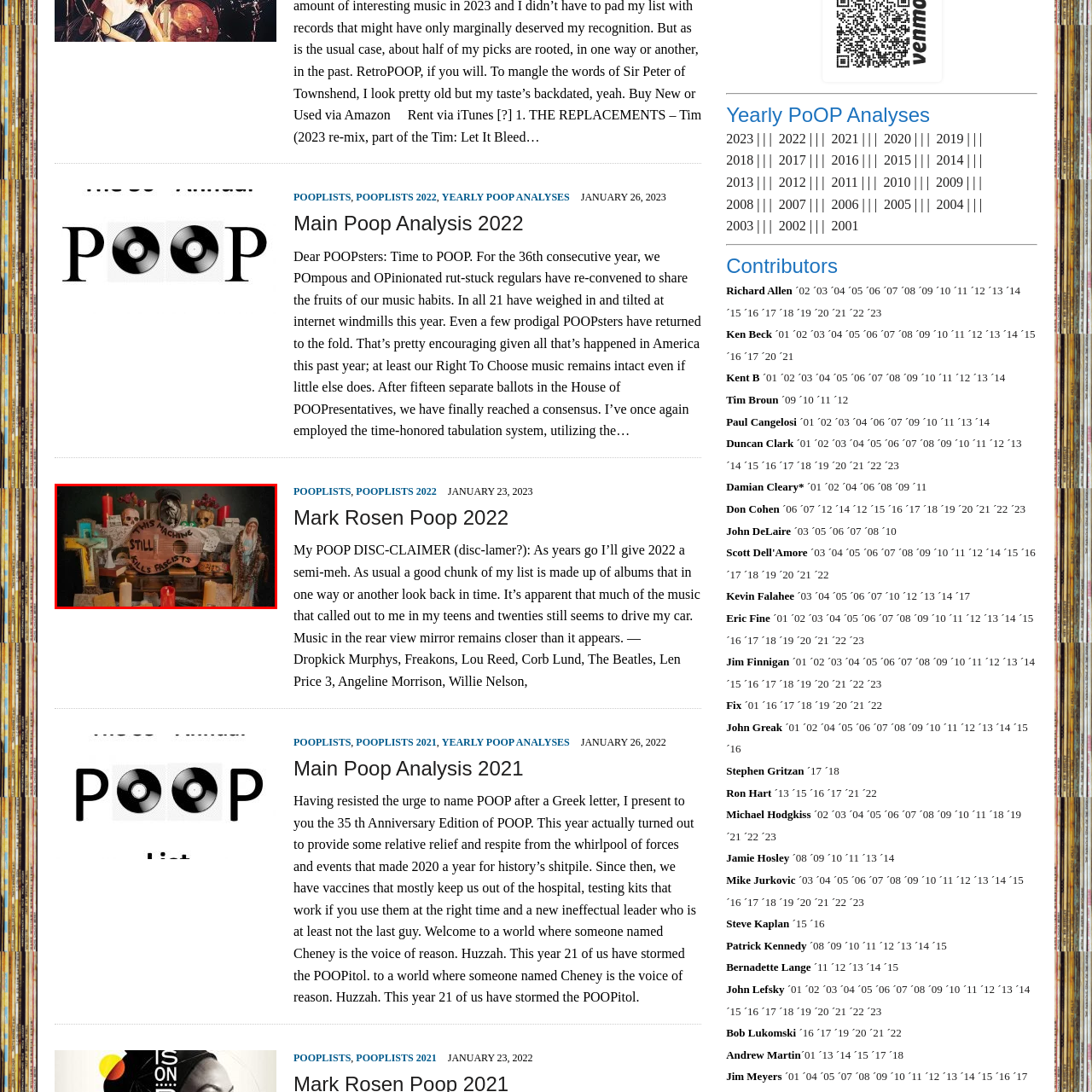Focus on the image enclosed by the red outline and give a short answer: What surrounds the guitar in the arrangement?

Skulls, candles, and religious icons